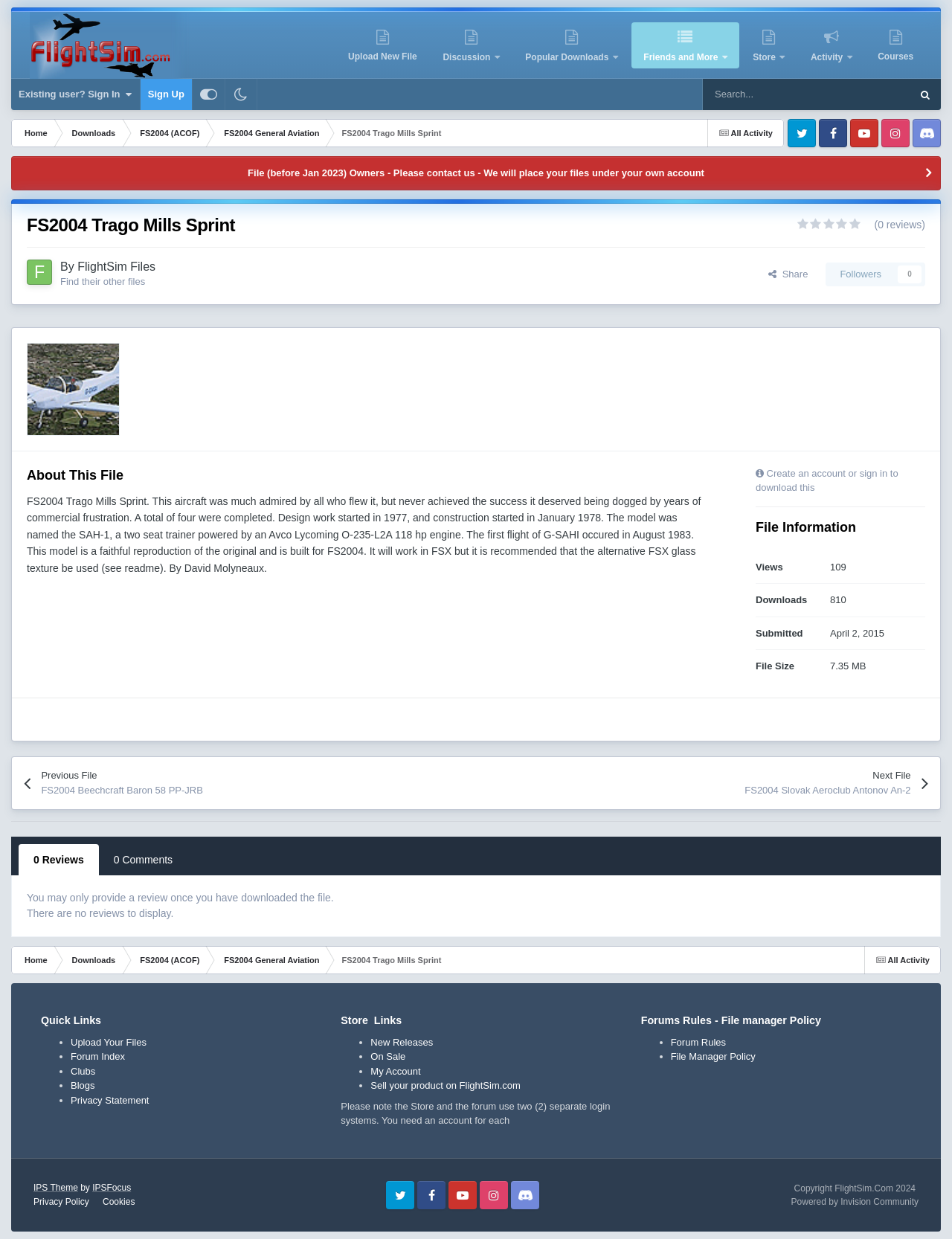Show me the bounding box coordinates of the clickable region to achieve the task as per the instruction: "Search".

[0.738, 0.064, 0.889, 0.089]